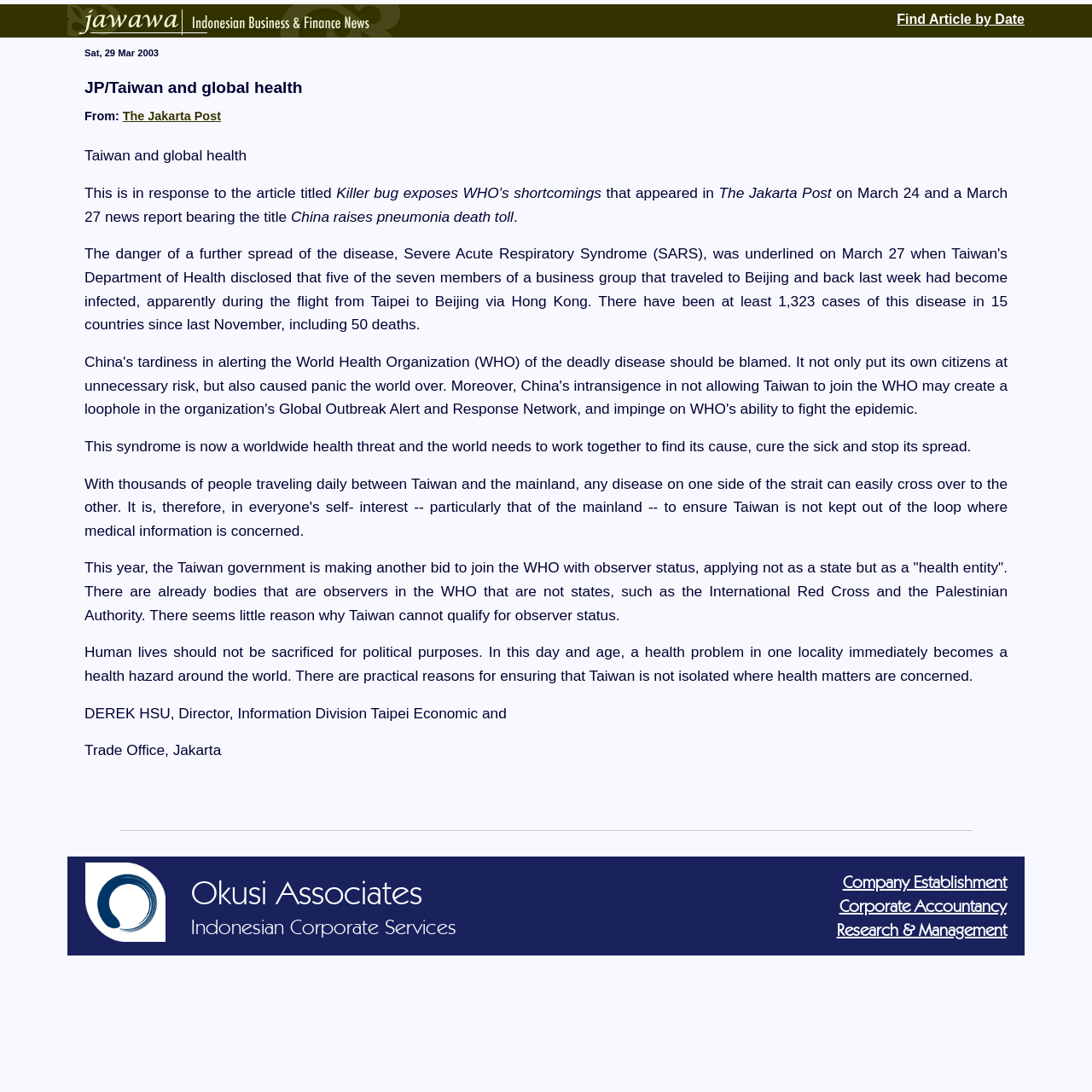Identify the bounding box of the UI element that matches this description: "Find Article by Date".

[0.821, 0.004, 0.938, 0.027]